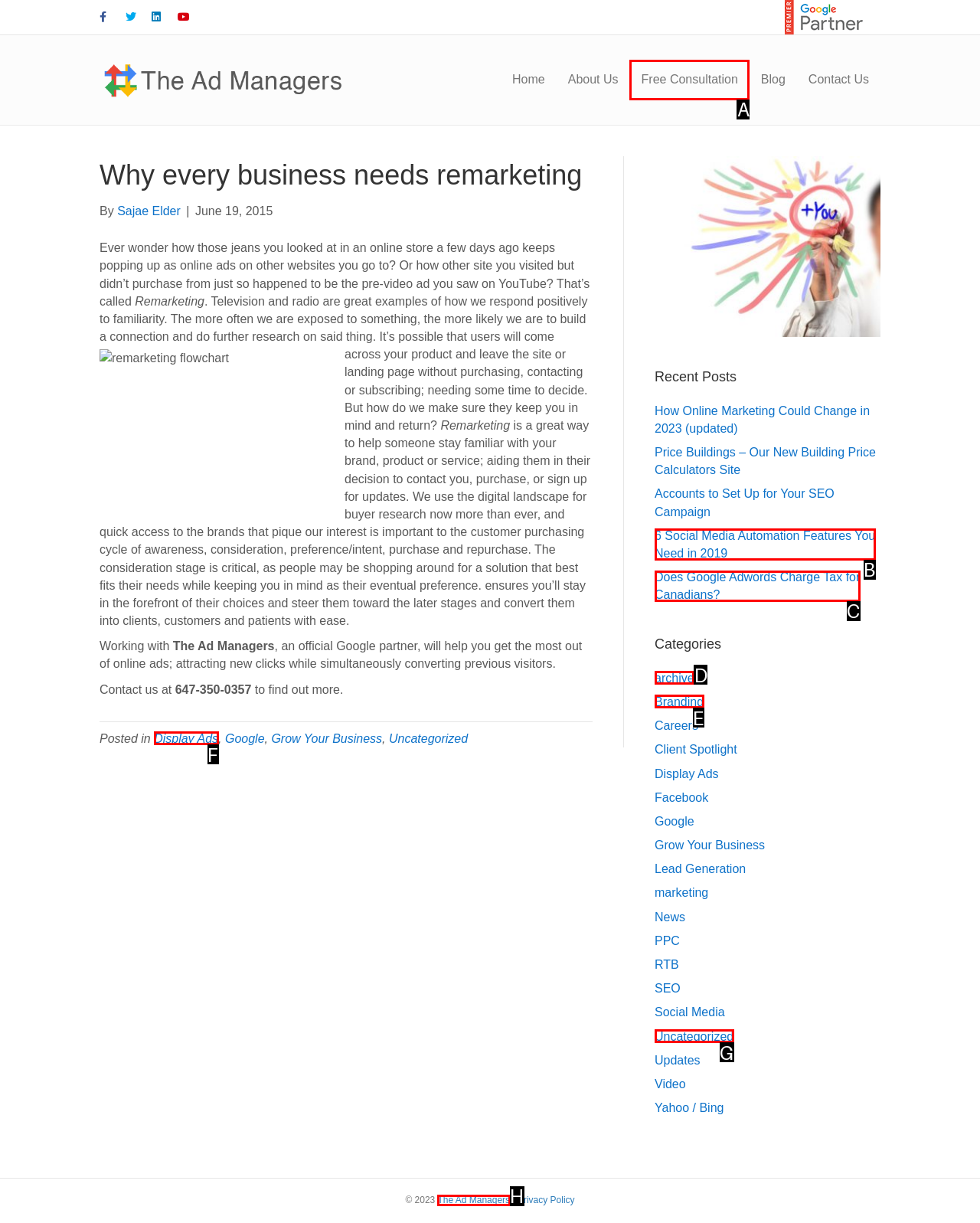Determine which HTML element best suits the description: archive. Reply with the letter of the matching option.

D